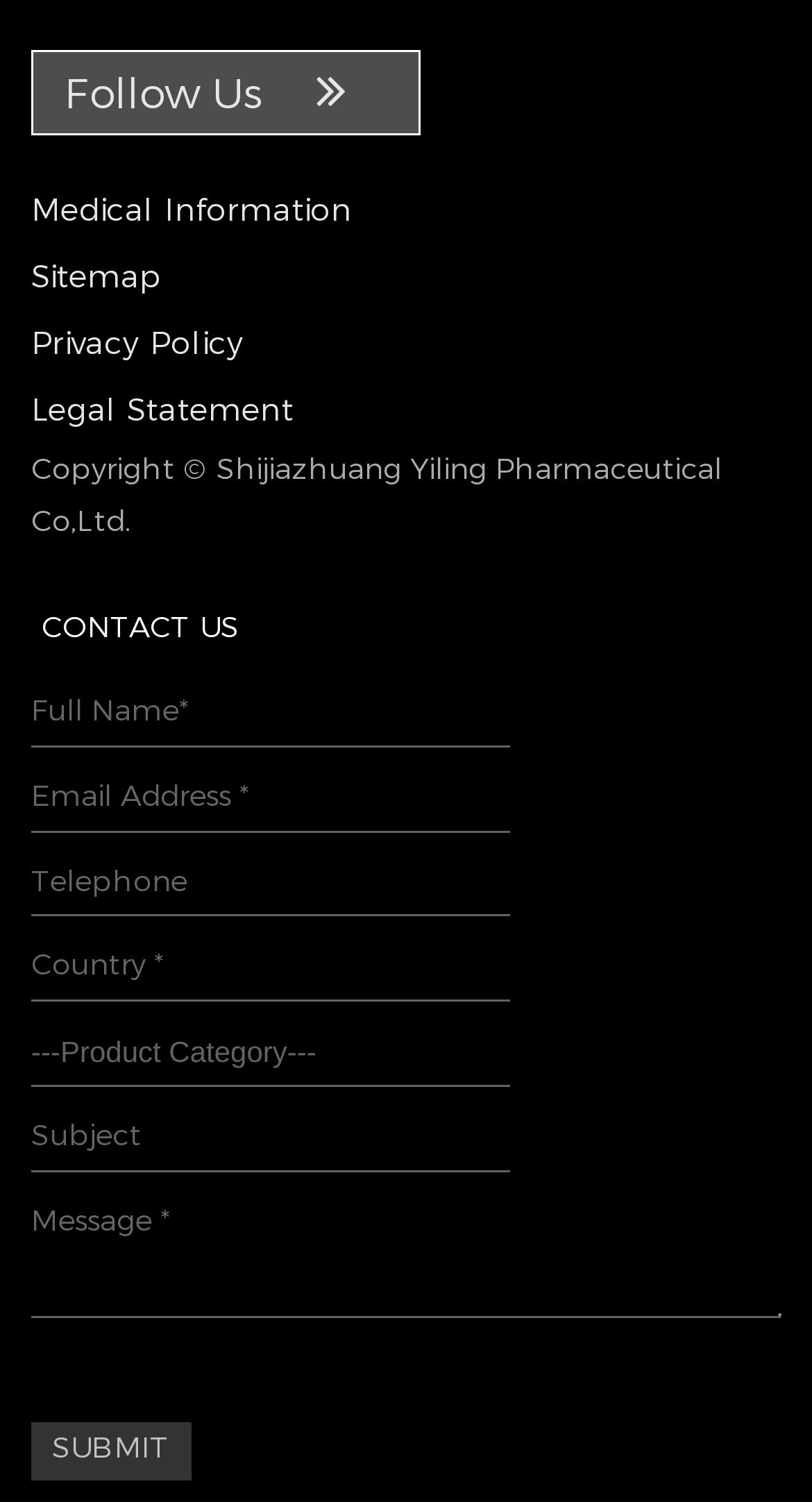What is the purpose of the 'SUBMIT' button?
Your answer should be a single word or phrase derived from the screenshot.

To send the contact form